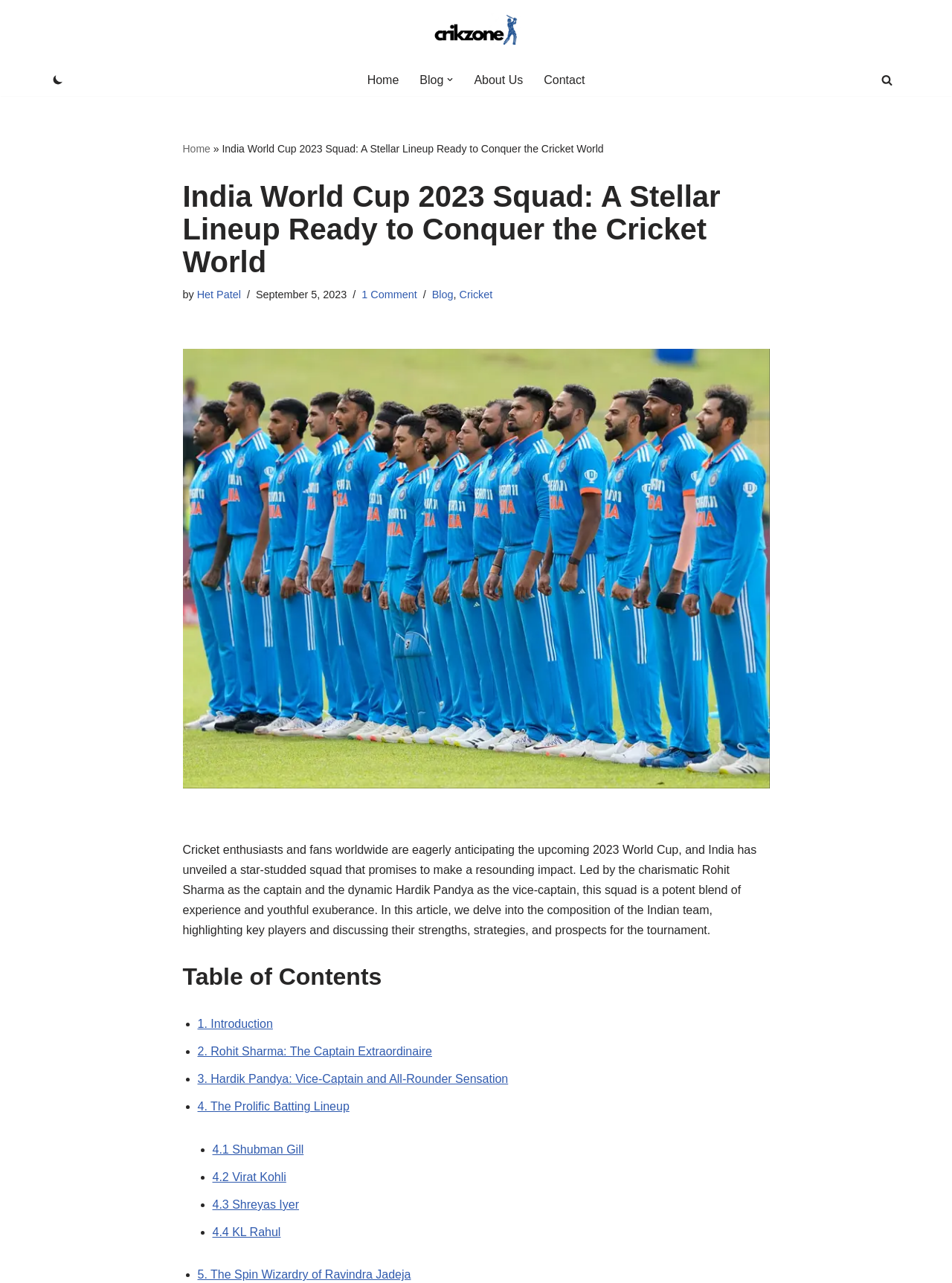Bounding box coordinates are specified in the format (top-left x, top-left y, bottom-right x, bottom-right y). All values are floating point numbers bounded between 0 and 1. Please provide the bounding box coordinate of the region this sentence describes: 4. The Prolific Batting Lineup

[0.207, 0.858, 0.367, 0.867]